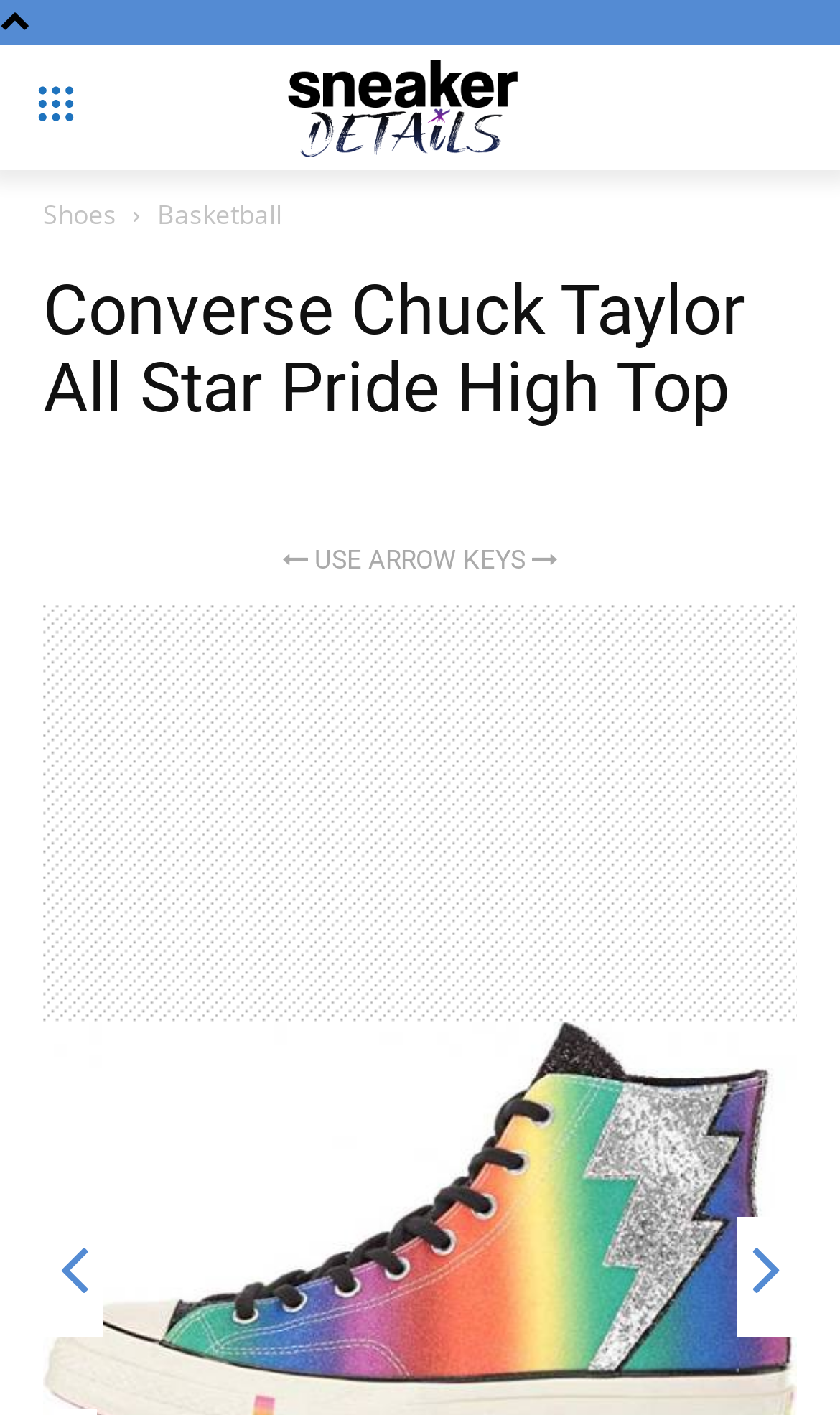Please give a short response to the question using one word or a phrase:
What is the position of the logo on the page?

Top center